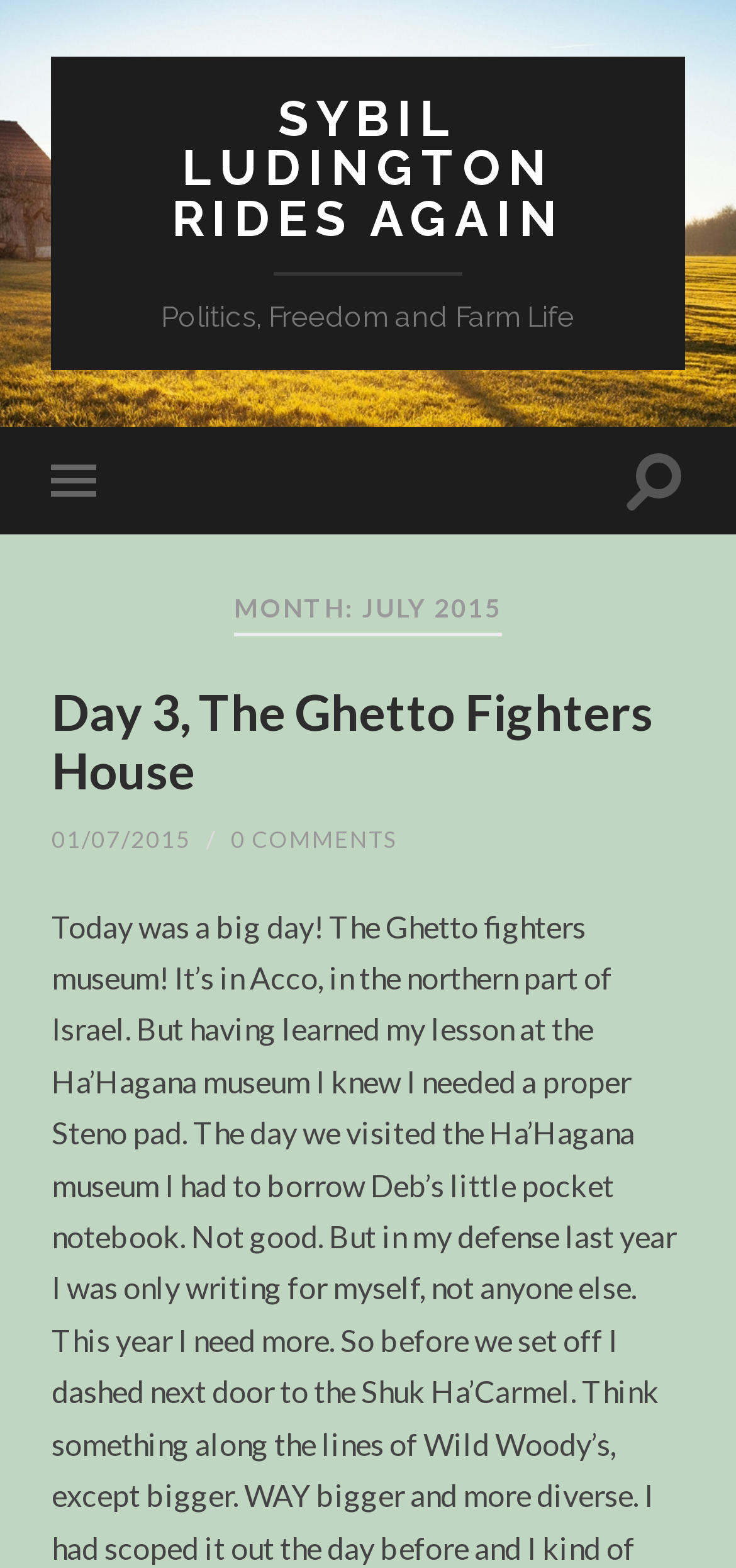Give the bounding box coordinates for this UI element: "01/07/2015". The coordinates should be four float numbers between 0 and 1, arranged as [left, top, right, bottom].

[0.07, 0.526, 0.26, 0.544]